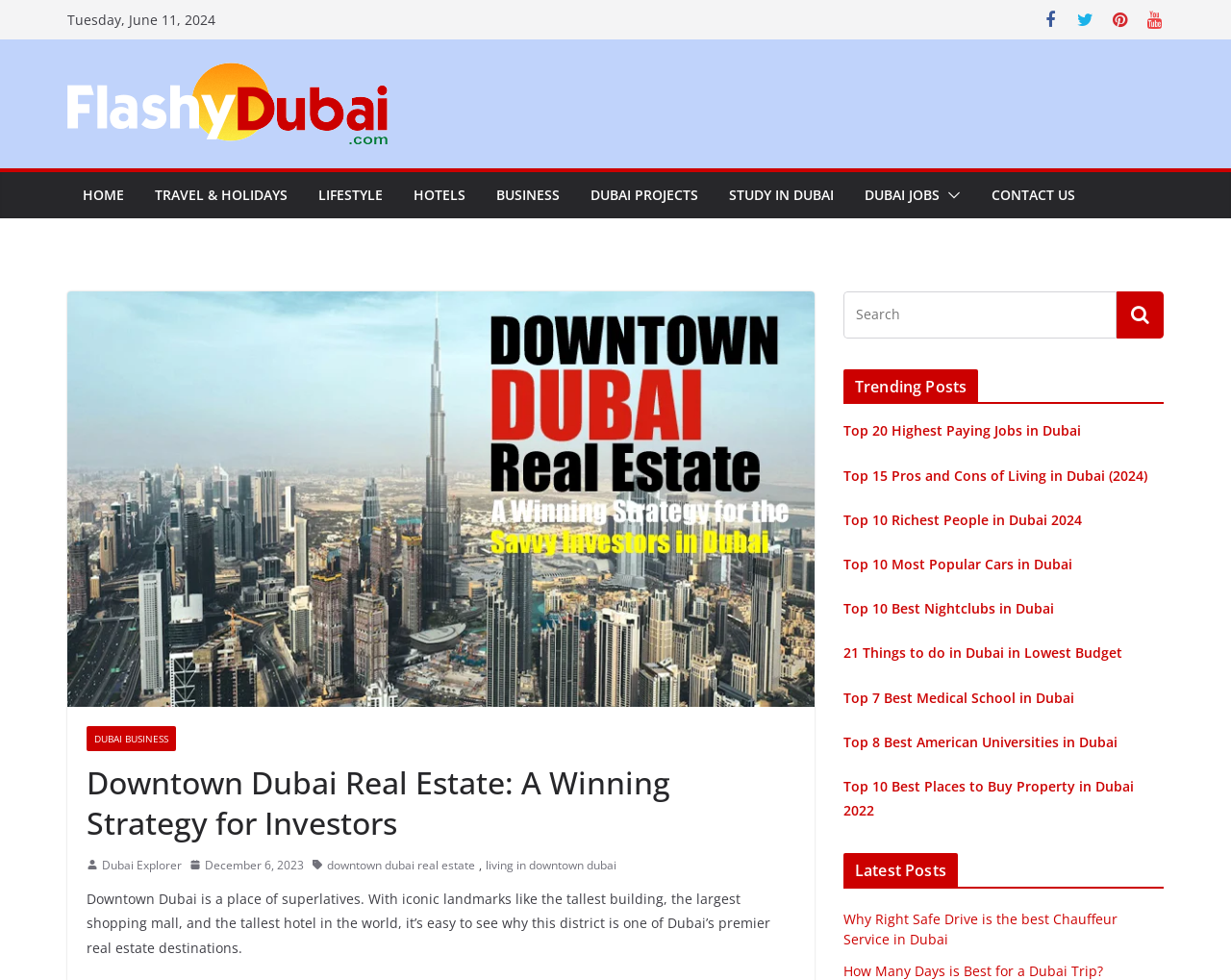Identify the bounding box coordinates of the region that should be clicked to execute the following instruction: "Contact us".

[0.805, 0.186, 0.873, 0.213]